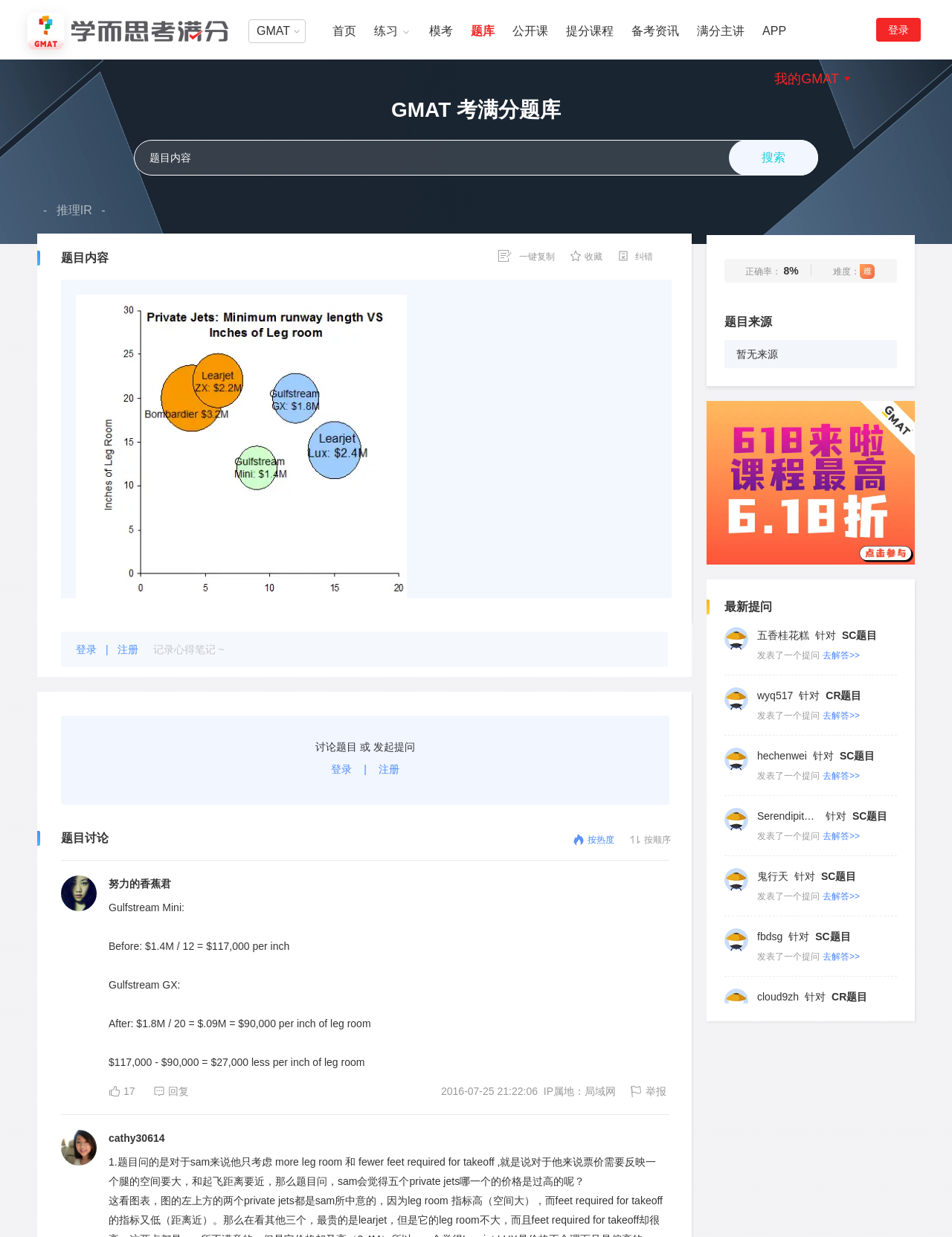Please locate the bounding box coordinates of the element that should be clicked to achieve the given instruction: "Click on the '显示答案' button".

[0.105, 0.698, 0.149, 0.708]